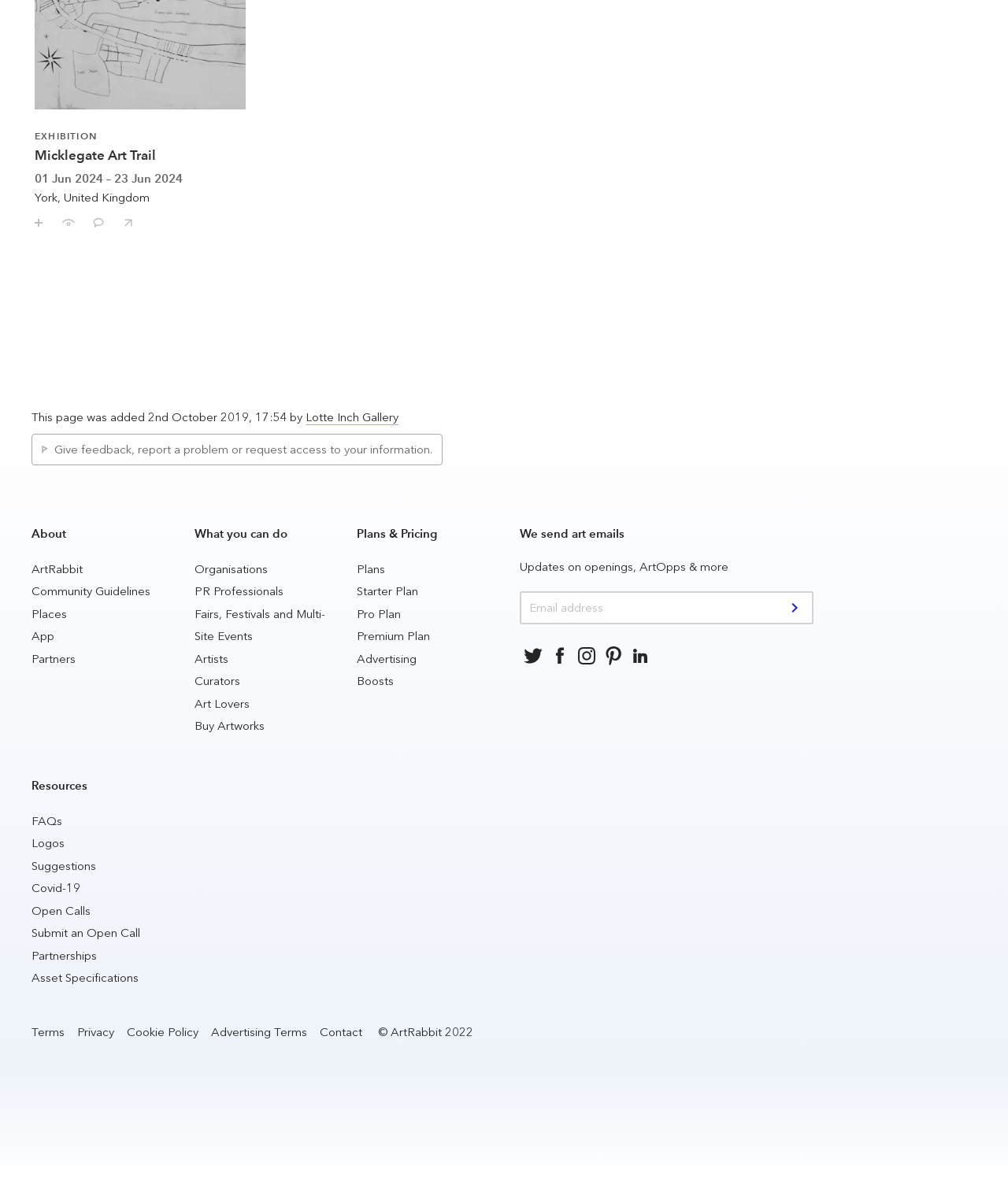Please determine the bounding box coordinates of the element's region to click in order to carry out the following instruction: "Comment on Micklegate Art Trail". The coordinates should be four float numbers between 0 and 1, i.e., [left, top, right, bottom].

[0.082, 0.176, 0.104, 0.196]